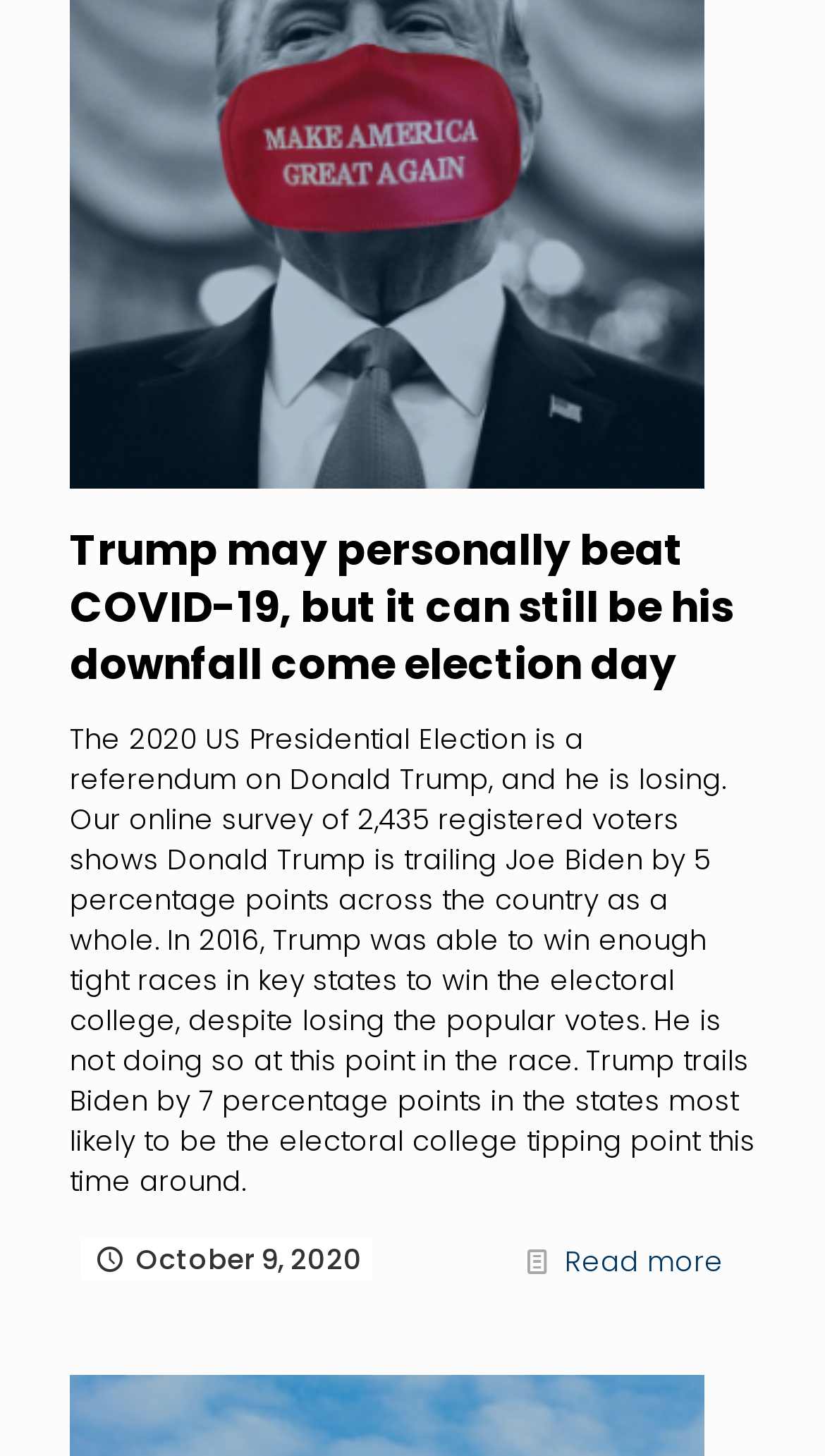Provide a short, one-word or phrase answer to the question below:
What is the topic of the second heading on the webpage?

How are Values Changing in Canada and the US?